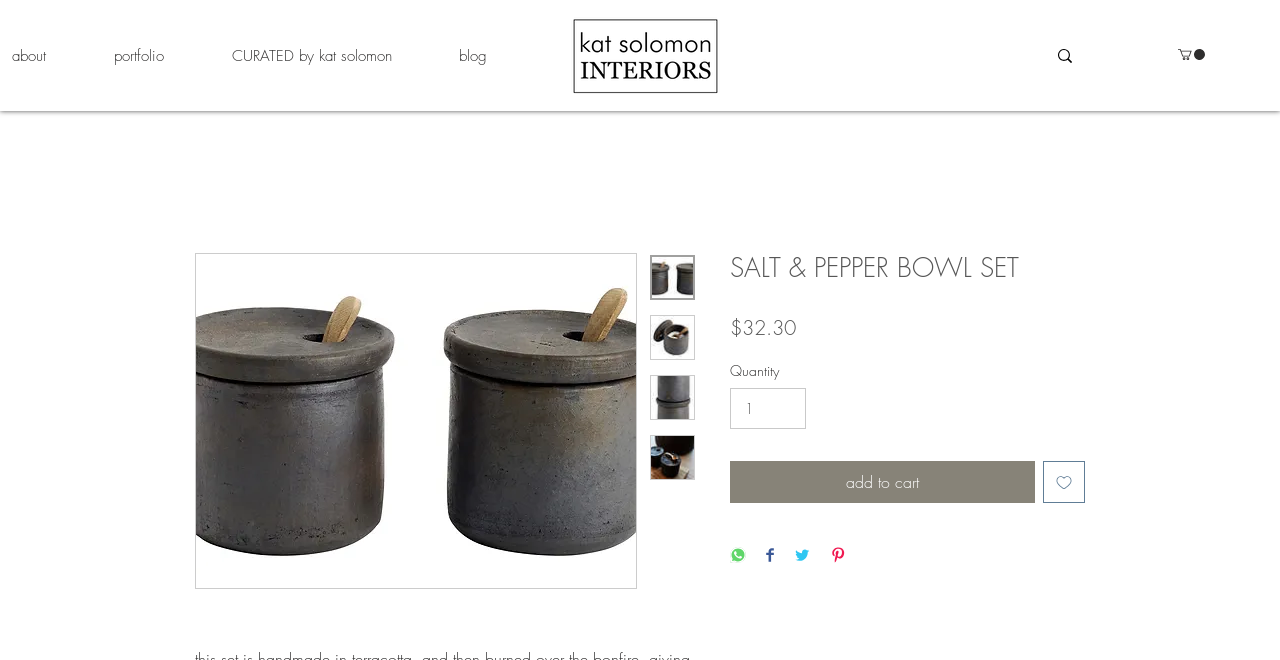Please identify the coordinates of the bounding box that should be clicked to fulfill this instruction: "search for something".

[0.817, 0.055, 0.913, 0.115]